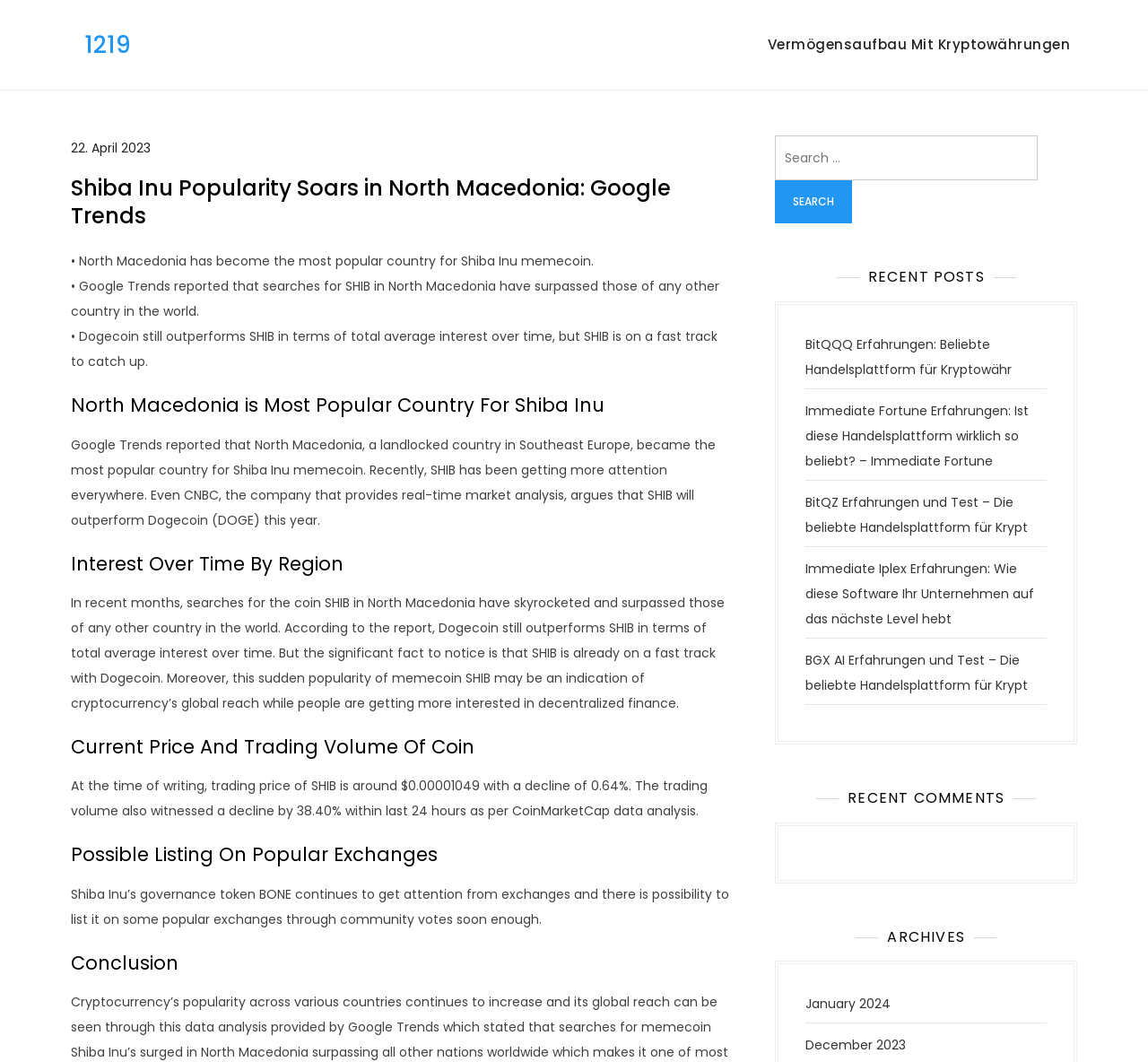What is the decline in trading volume of SHIB in the last 24 hours?
Analyze the screenshot and provide a detailed answer to the question.

The decline in trading volume of SHIB in the last 24 hours can be found in the section 'Current Price And Trading Volume Of Coin' which states that the trading volume also witnessed a decline by 38.40% within last 24 hours as per CoinMarketCap data analysis.